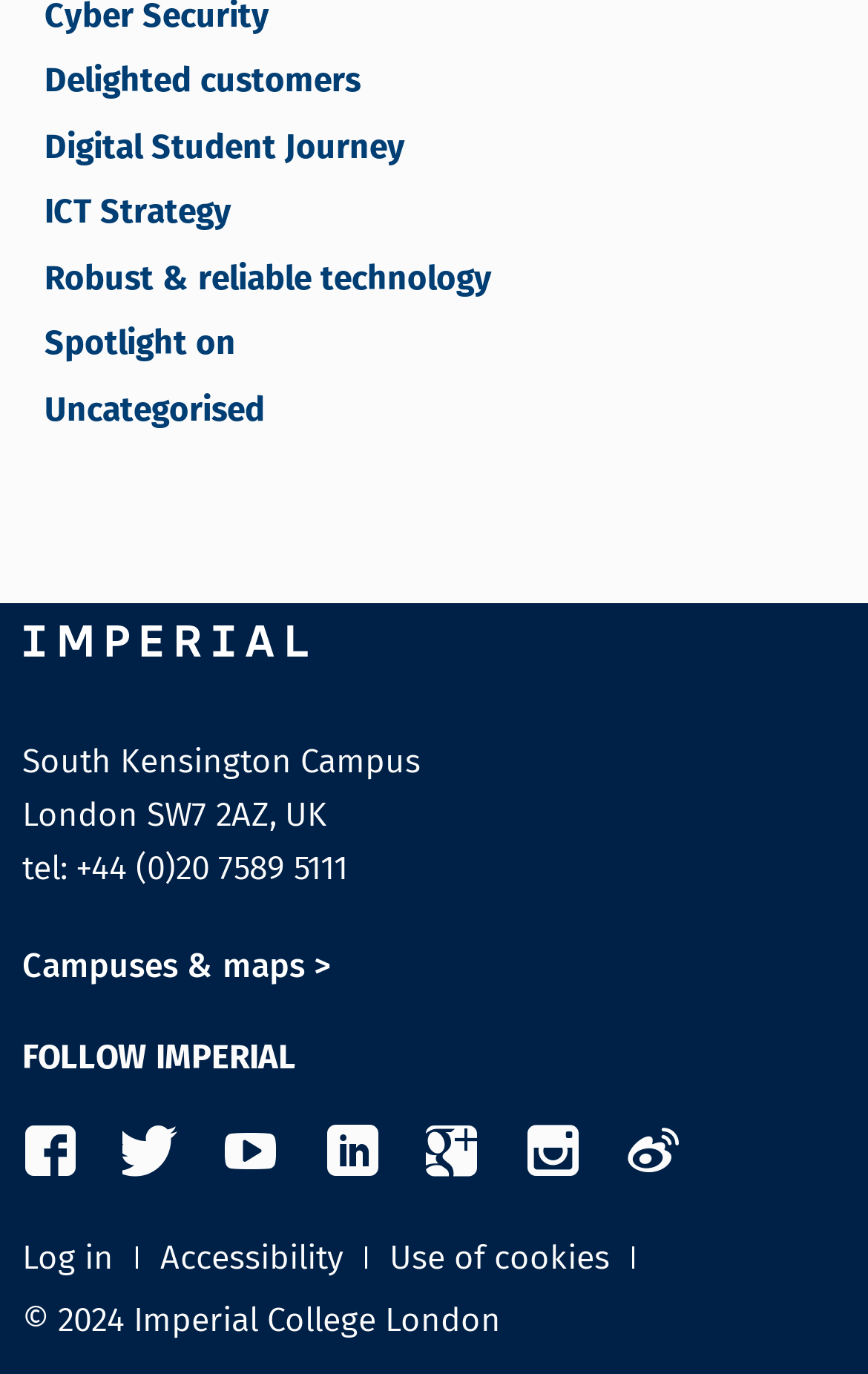Determine the bounding box coordinates of the region that needs to be clicked to achieve the task: "Follow Imperial on Facebook".

[0.026, 0.817, 0.09, 0.858]